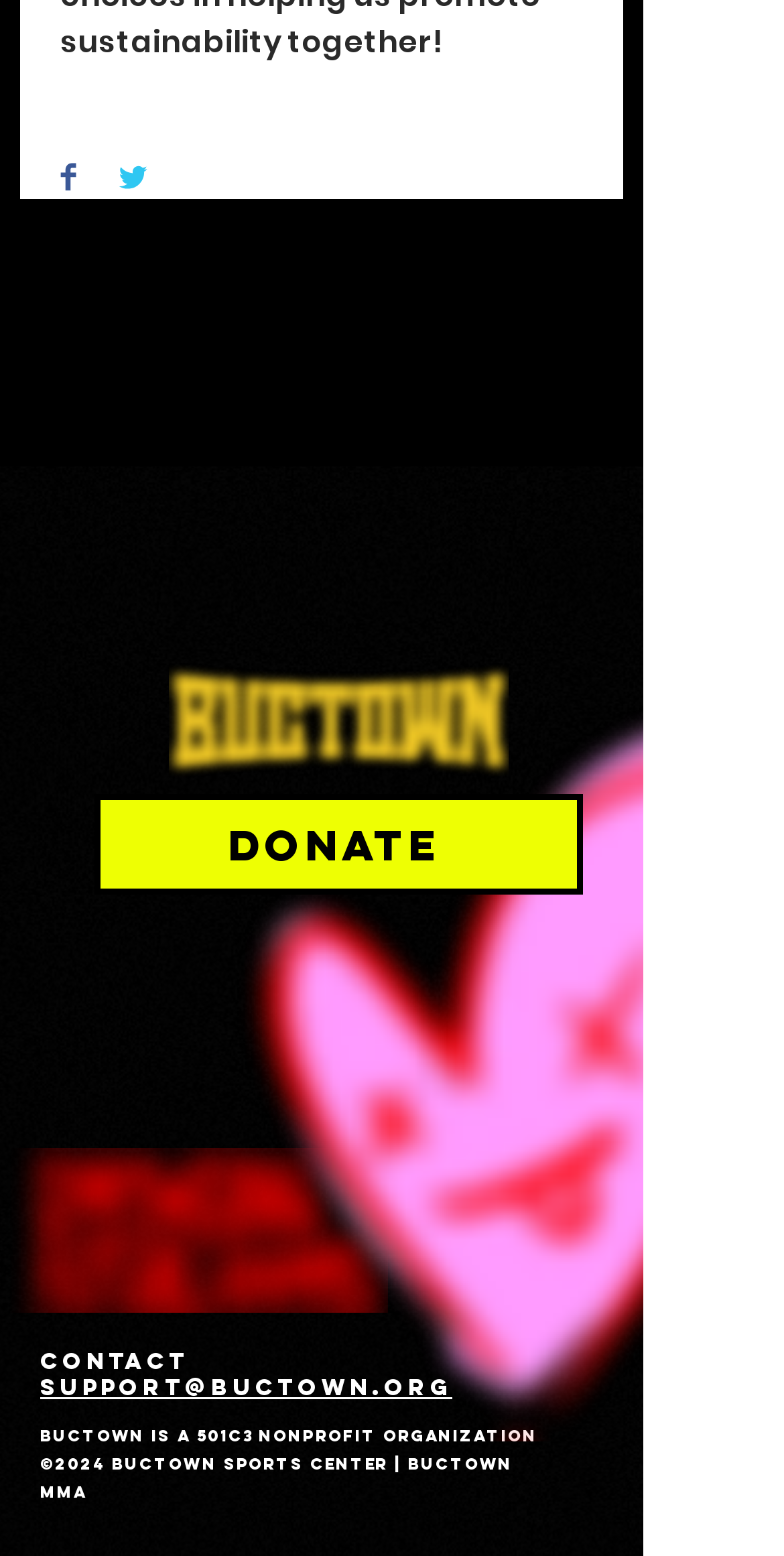Identify the bounding box for the UI element described as: "support@buctown.org". The coordinates should be four float numbers between 0 and 1, i.e., [left, top, right, bottom].

[0.051, 0.886, 0.577, 0.9]